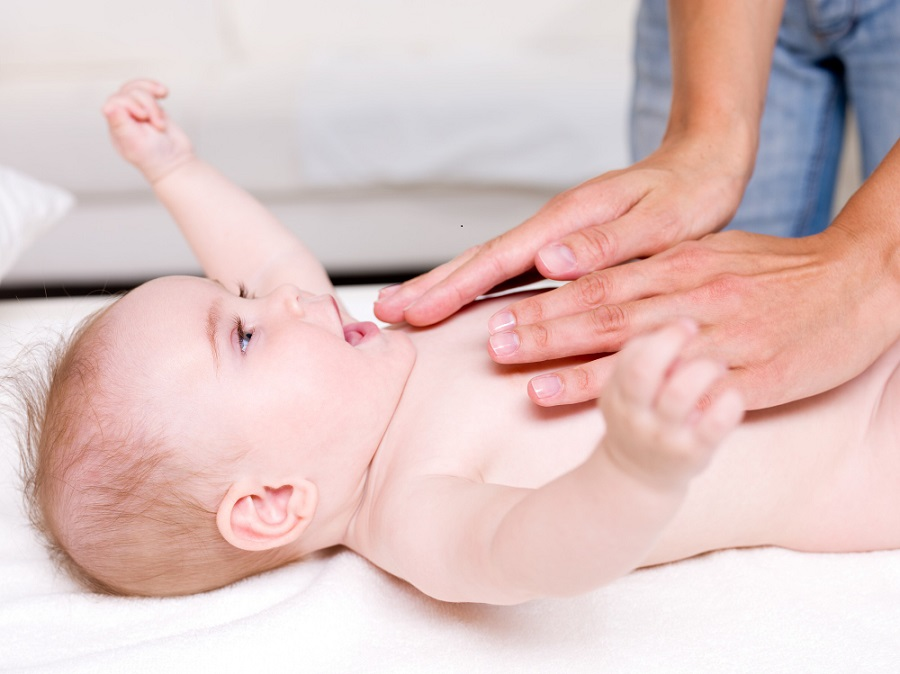Give a detailed account of the contents of the image.

The image captures a tender moment during a baby massage session, highlighting the delicate interaction between an adult and an infant. The baby, lying on a soft surface, appears relaxed with a slight smile, arms raised in joy or excitement. The adult's hands are gently placed on the baby's chest, demonstrating care and attention typical of traditional Indian baby massage practices. This nurturing gesture not only promotes bonding but also aids in the baby’s physical development and skin health, embodying the cultural significance of massage in nurturing a newborn’s well-being. The setting is calm and soothing, with a soft focus that emphasizes the warmth and intimacy of the experience.